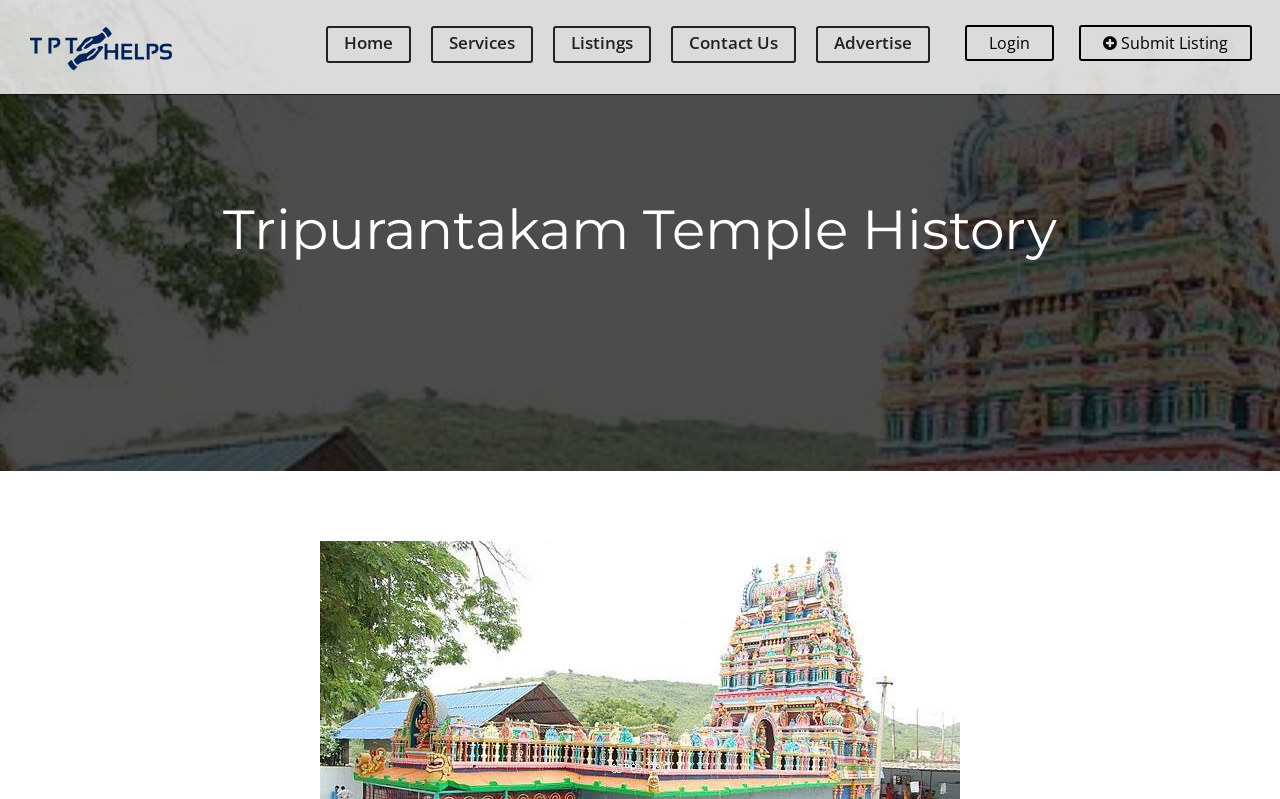Locate the bounding box coordinates of the clickable area needed to fulfill the instruction: "contact us".

[0.524, 0.033, 0.622, 0.079]